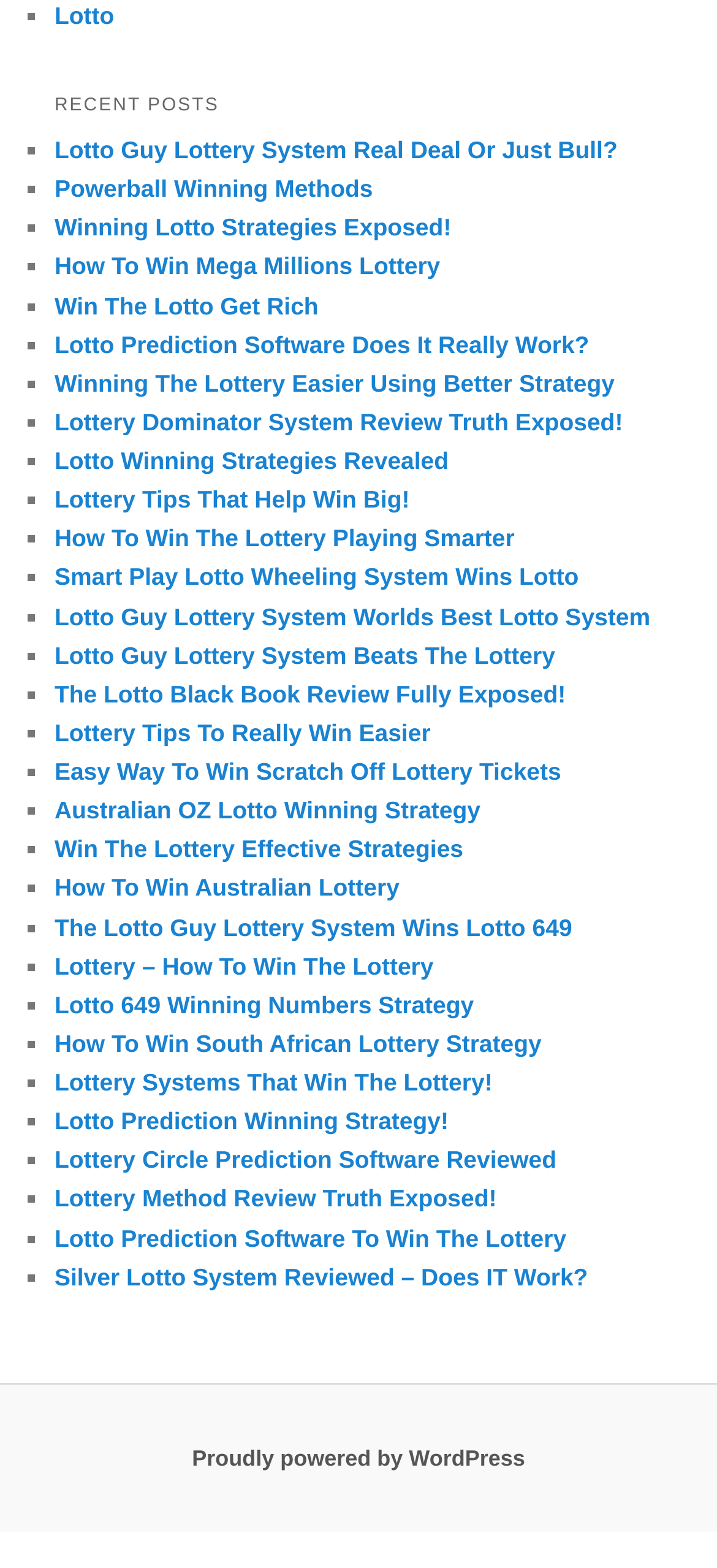Determine the bounding box coordinates of the target area to click to execute the following instruction: "Read 'Winning Lotto Strategies Exposed!' article."

[0.076, 0.136, 0.629, 0.154]